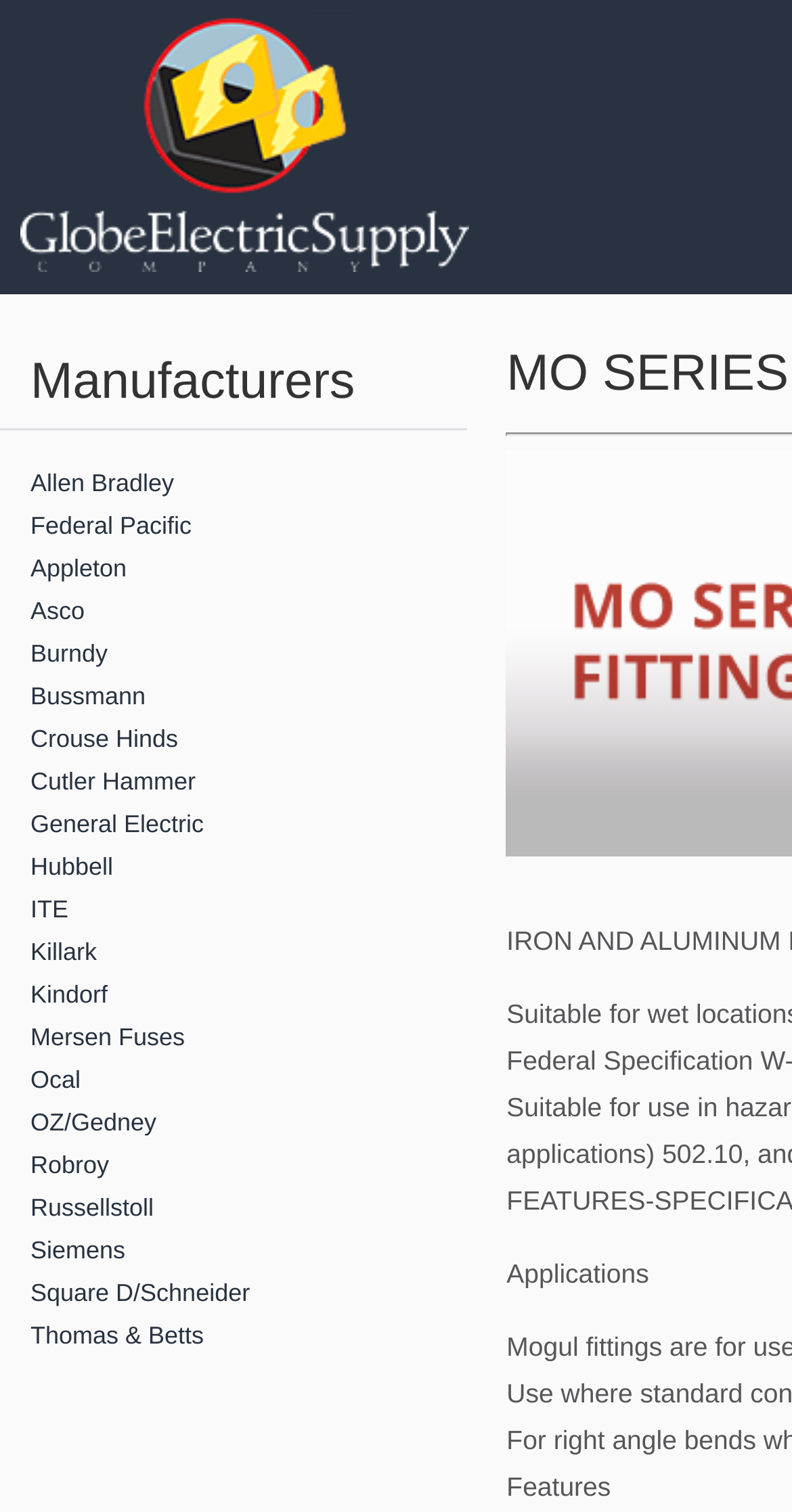Please find the bounding box for the UI element described by: "Bussmann".

[0.0, 0.447, 0.59, 0.475]